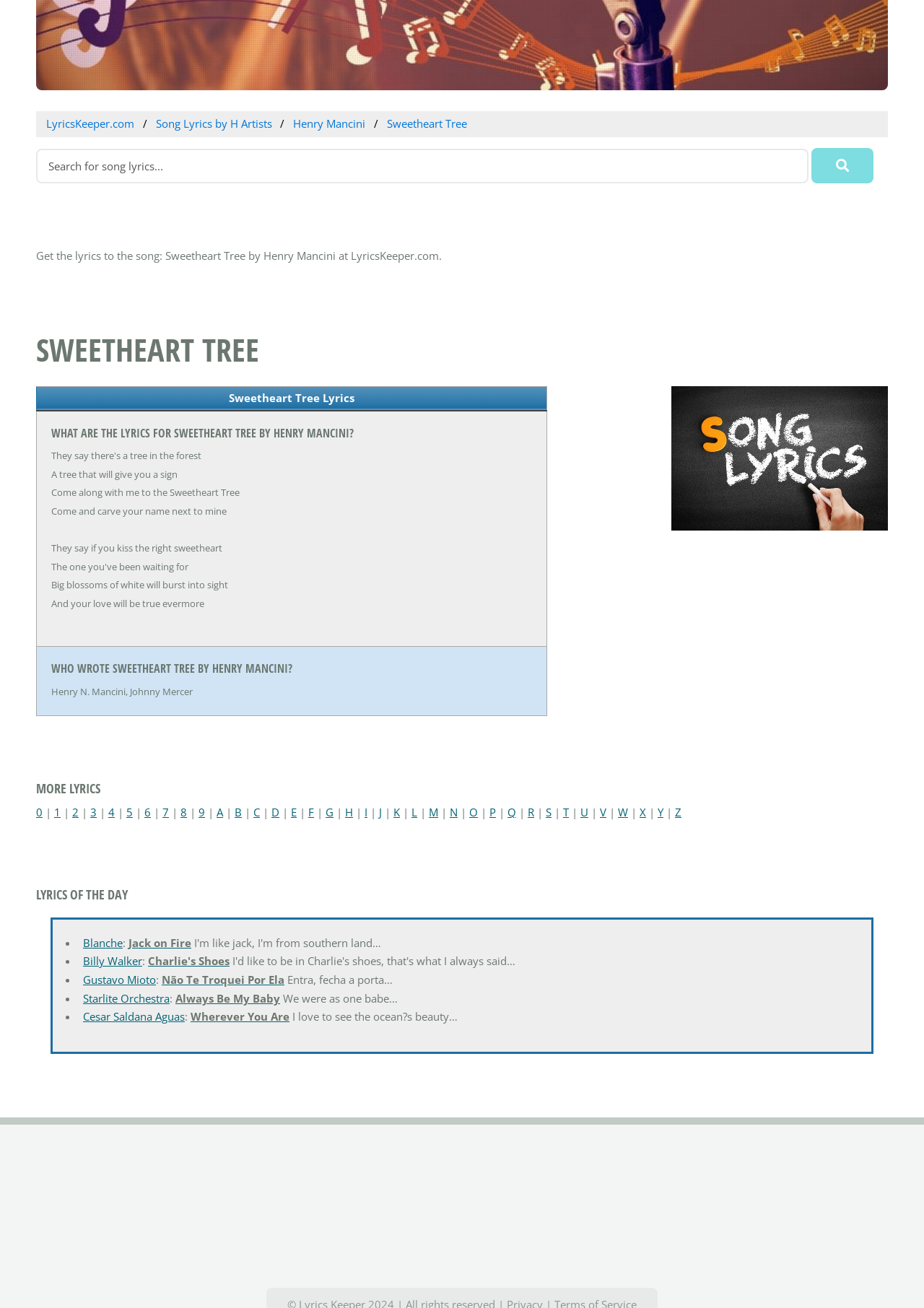Determine the bounding box for the described UI element: "Não Te Troquei Por Ela".

[0.175, 0.743, 0.308, 0.754]